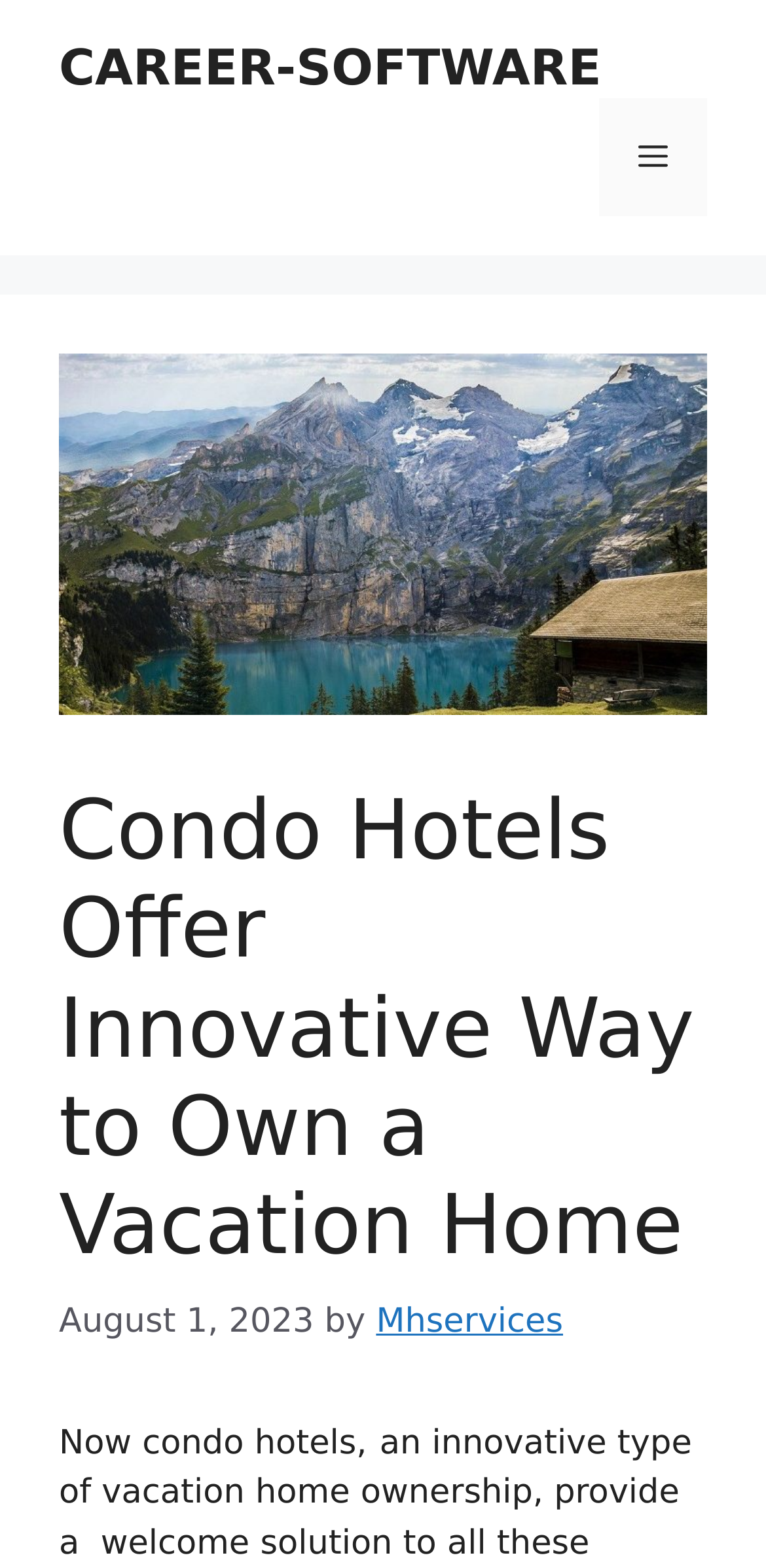What is the date of the article?
Please provide a comprehensive answer based on the visual information in the image.

I found the date of the article by looking at the time element in the header section, which contains the static text 'August 1, 2023'.